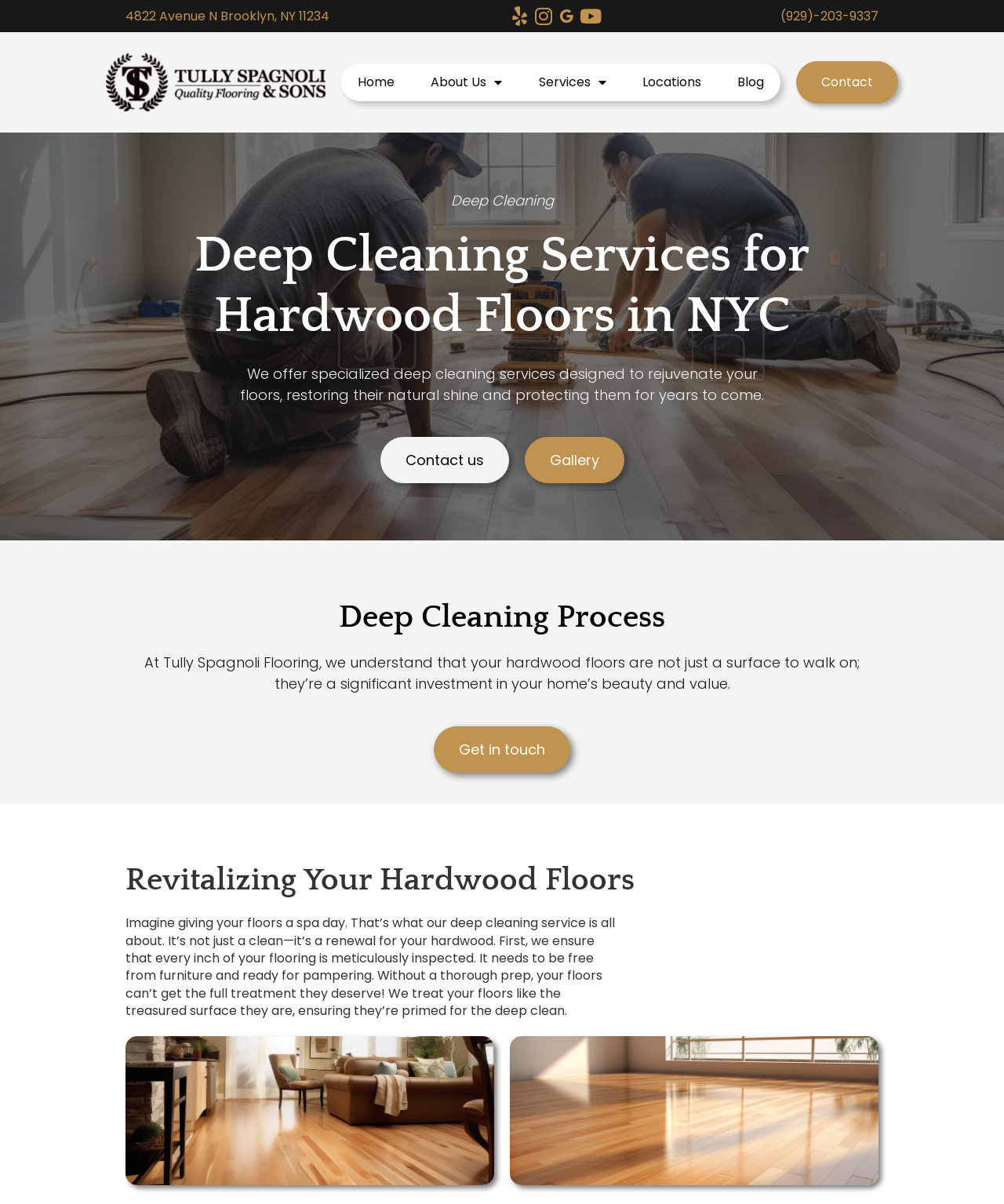Locate the bounding box coordinates of the element you need to click to accomplish the task described by this instruction: "Read about 'Daniel Mossock Probate Documents'".

None